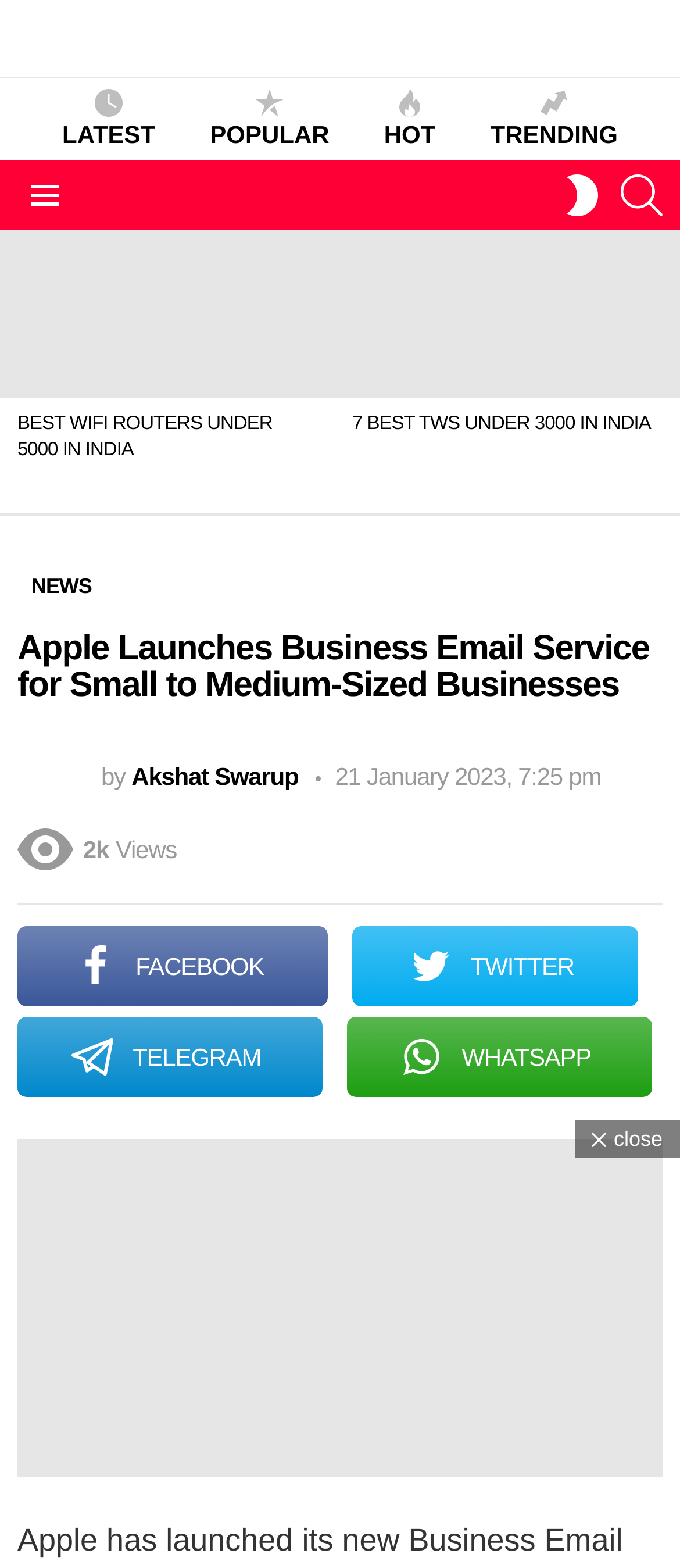What is the title of the first article?
Relying on the image, give a concise answer in one word or a brief phrase.

Best Wifi Routers under 5000 in India